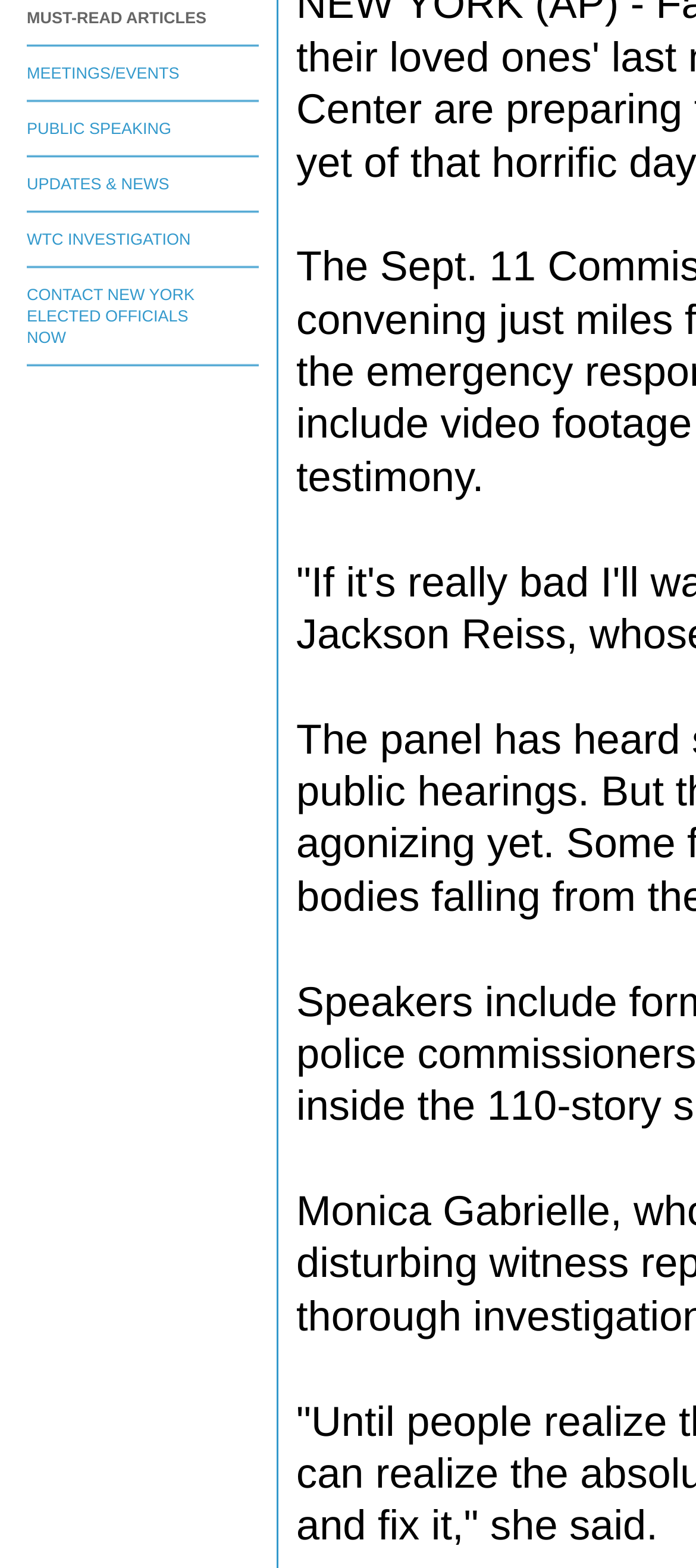Based on the provided description, "MEETINGS/EVENTS", find the bounding box of the corresponding UI element in the screenshot.

[0.038, 0.041, 0.258, 0.052]